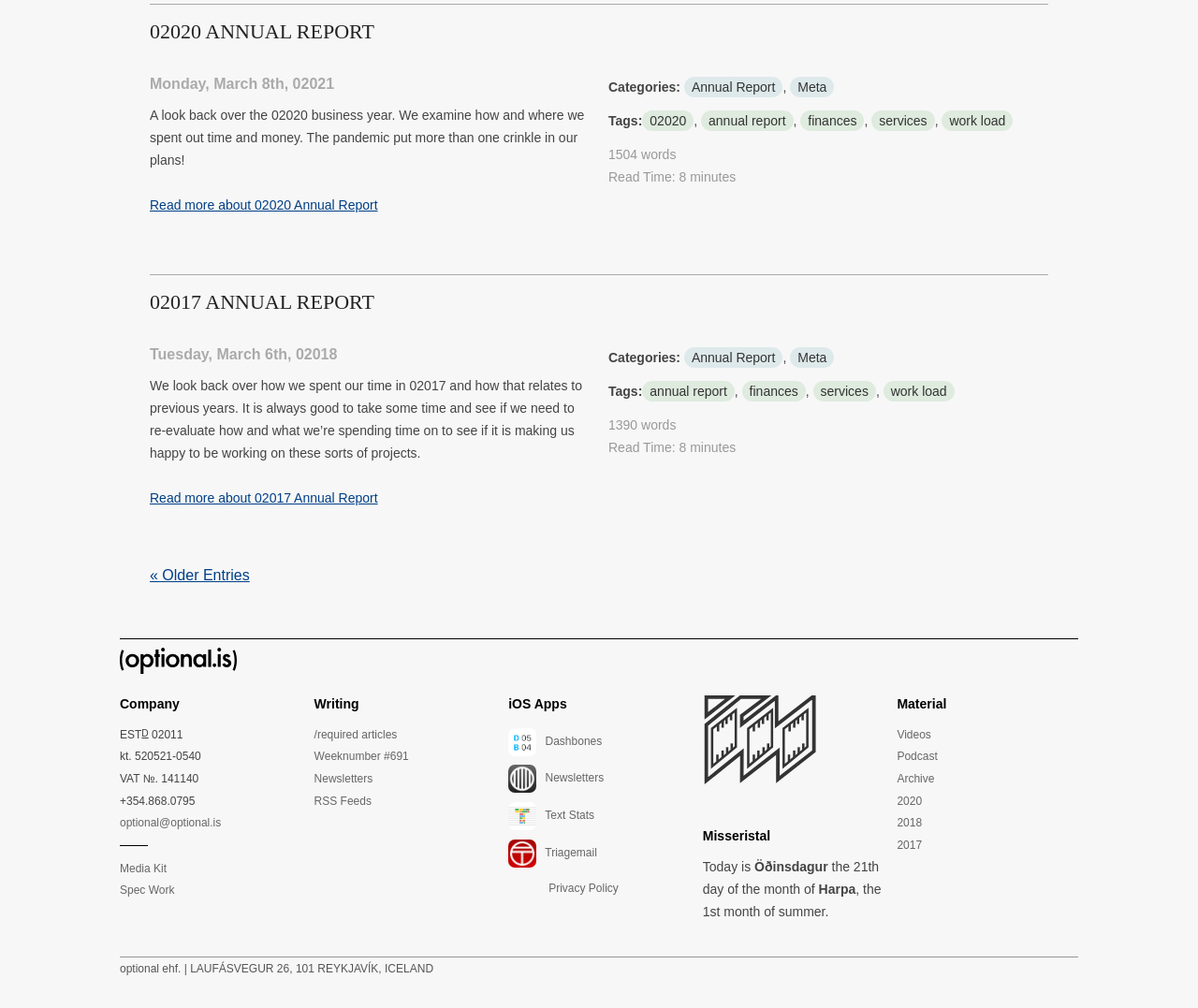Find the bounding box coordinates of the clickable region needed to perform the following instruction: "Read more about 2020 Annual Report". The coordinates should be provided as four float numbers between 0 and 1, i.e., [left, top, right, bottom].

[0.125, 0.192, 0.492, 0.214]